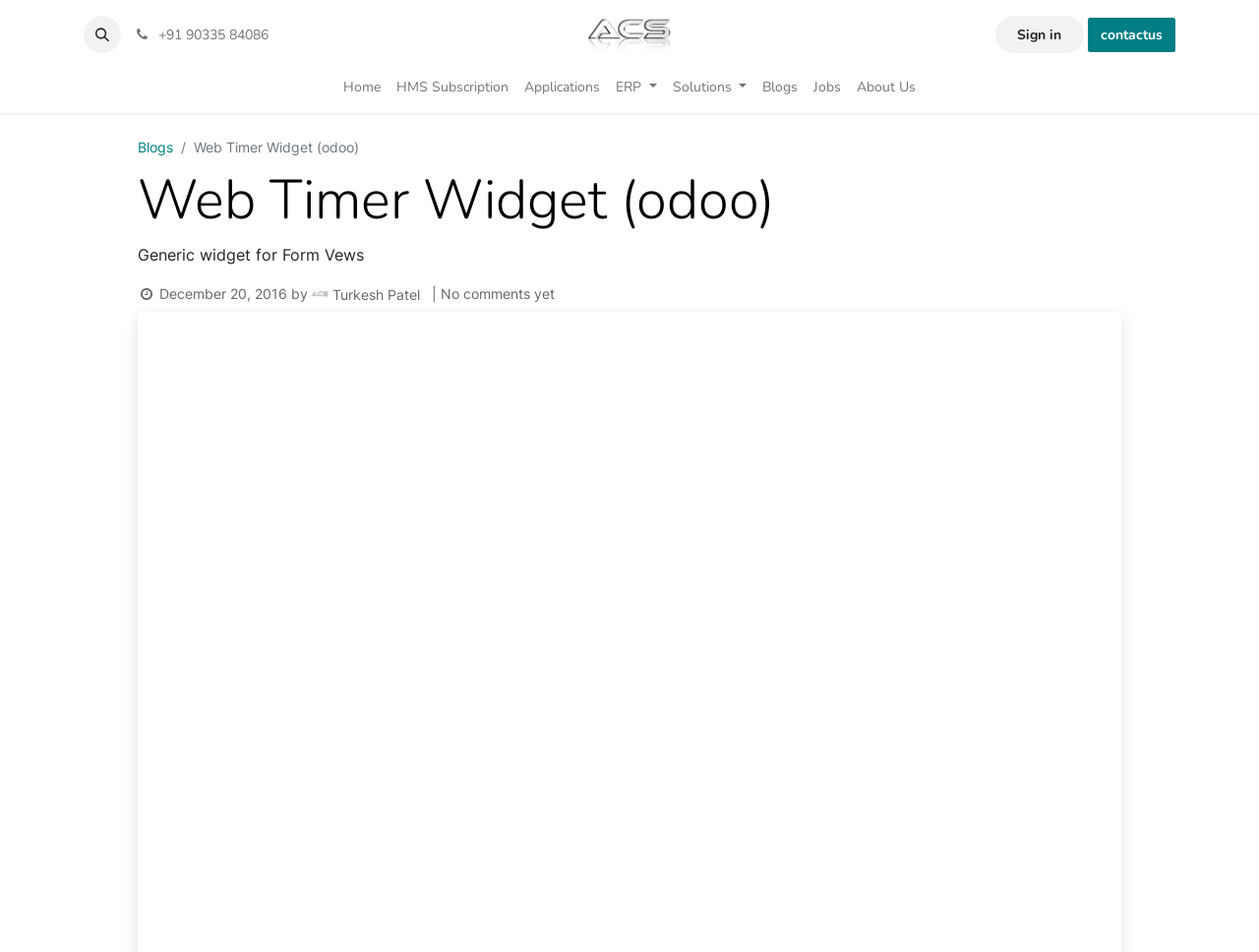Please identify the bounding box coordinates of where to click in order to follow the instruction: "Click the sign in button".

[0.79, 0.017, 0.861, 0.055]